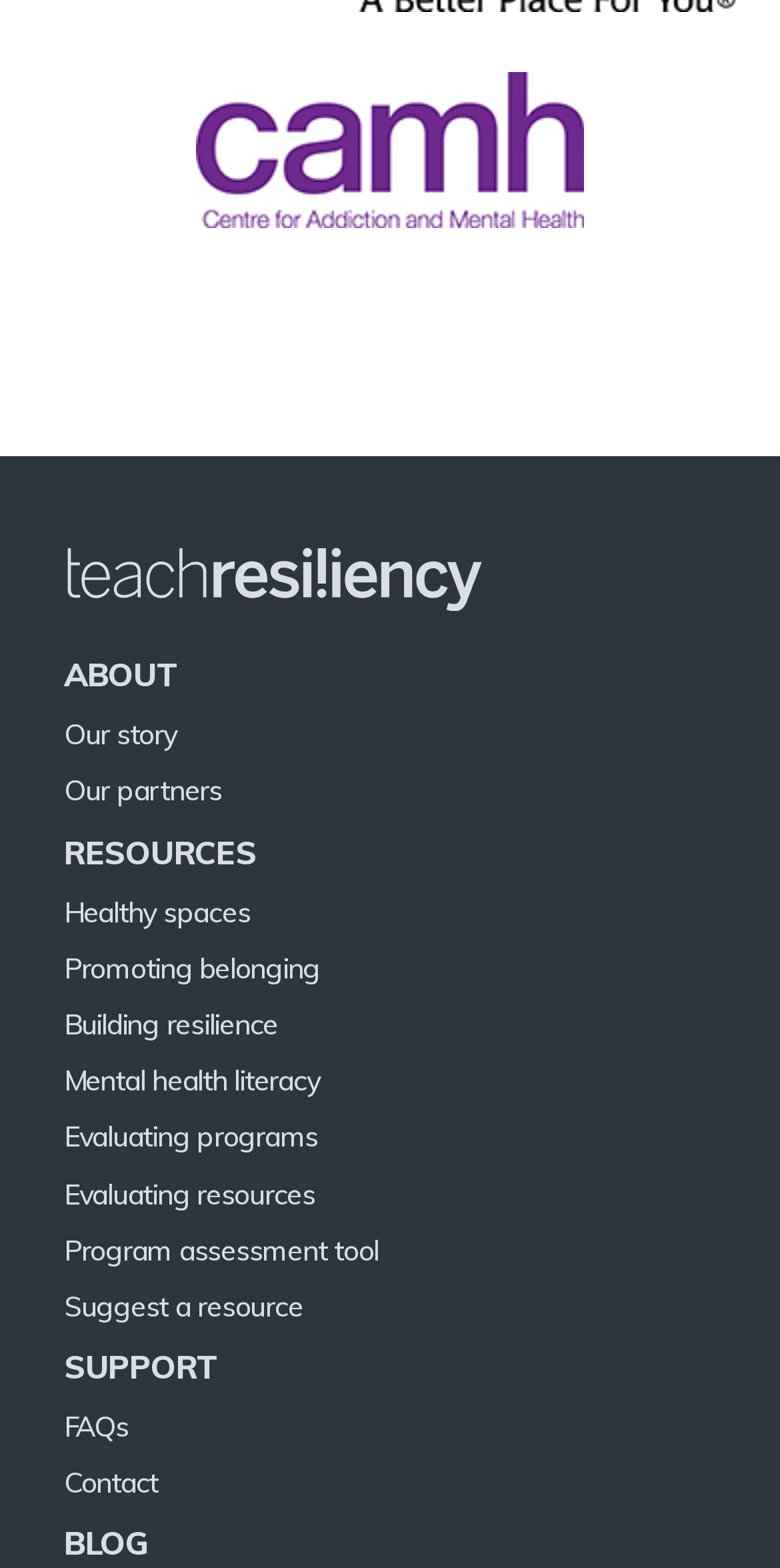How many links are under 'RESOURCES'?
Please provide a comprehensive answer based on the information in the image.

Under the 'RESOURCES' section, there are 7 link elements: 'Healthy spaces', 'Promoting belonging', 'Building resilience', 'Mental health literacy', 'Evaluating programs', 'Evaluating resources', and 'Program assessment tool'. These links are located at [0.082, 0.57, 0.321, 0.593] to [0.082, 0.786, 0.485, 0.809].